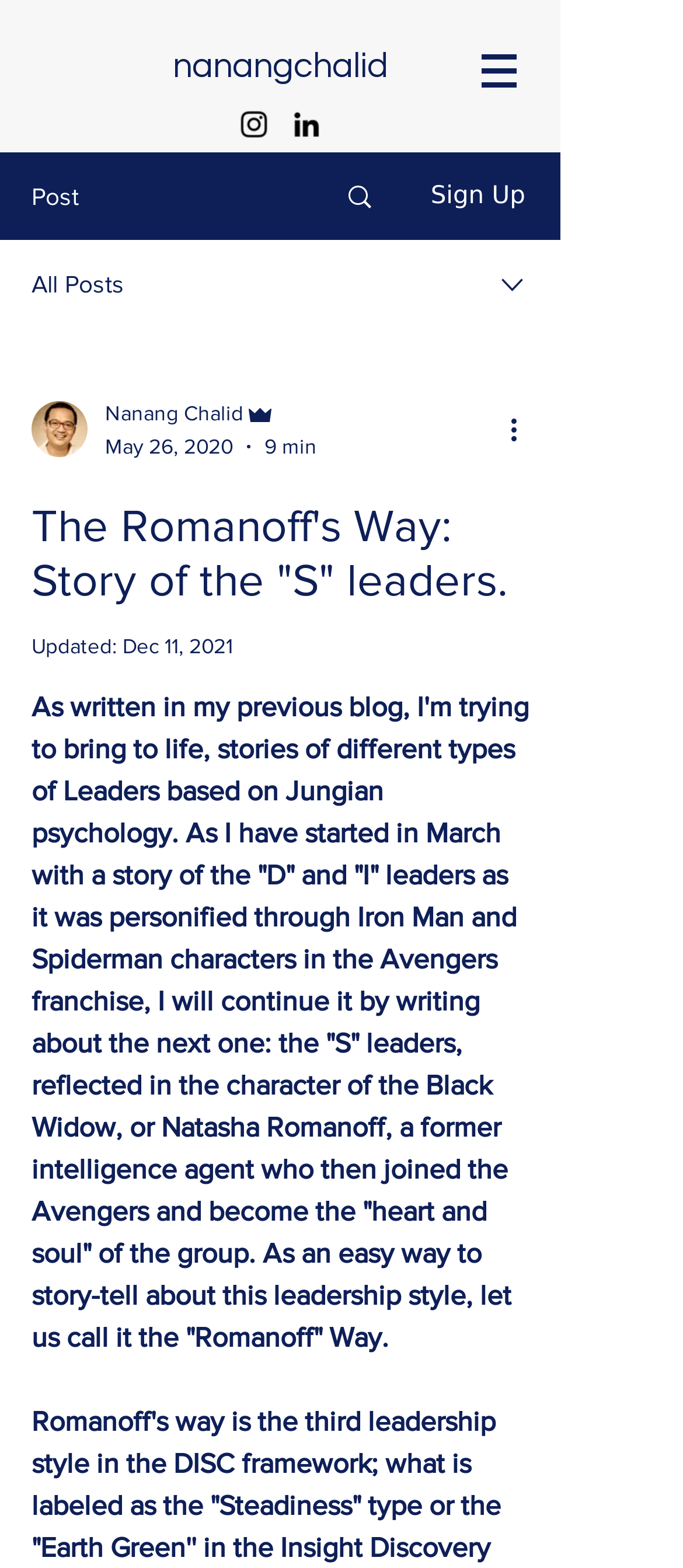What is the title or heading displayed on the webpage?

The Romanoff's Way: Story of the "S" leaders.